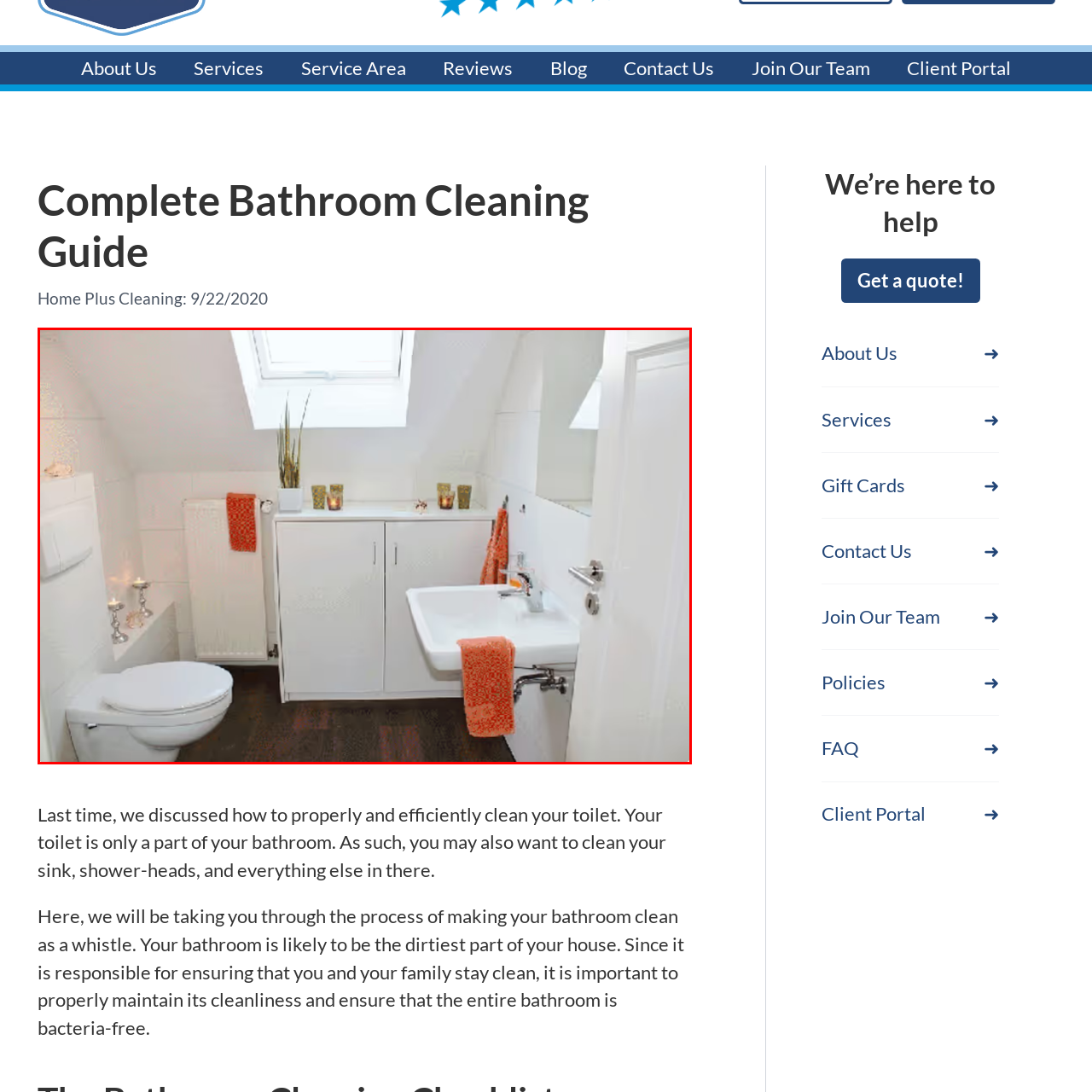What is the shape of the sink in the bathroom?
Please analyze the image within the red bounding box and respond with a detailed answer to the question.

The caption describes the sink as 'sleek, square', which suggests that the sink has a square shape and a modern, sleek design.